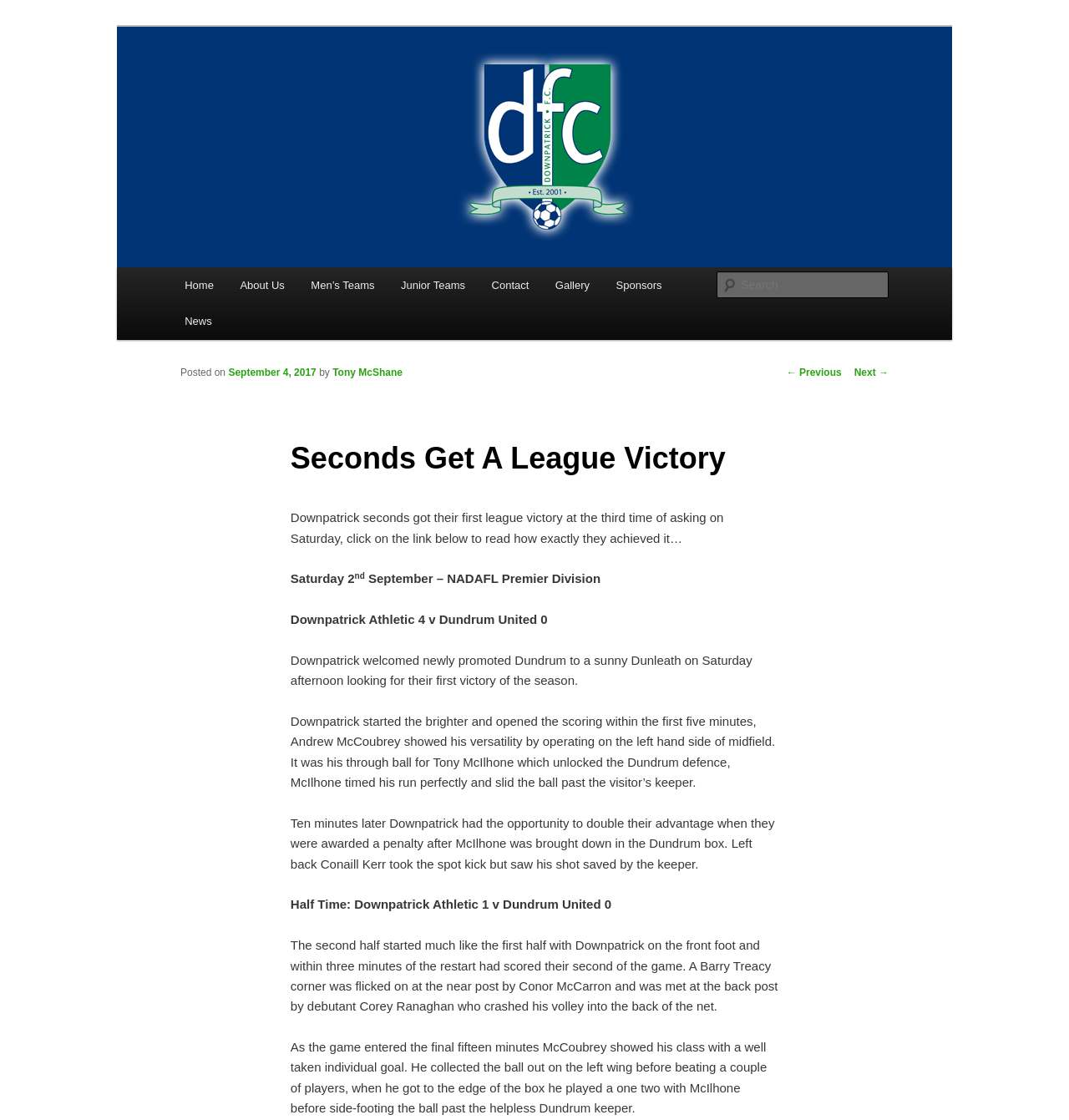Give a detailed account of the webpage.

The webpage is about Downpatrick Football Club, specifically a news article about the team's seconds getting a league victory. At the top left, there is a link to skip to the primary content. Below it, there is a heading with the club's name, accompanied by a link and an image of the club's logo. 

On the top right, there is a search bar with a label "Search" and a textbox to input search queries. 

The main menu is located below the search bar, with links to various sections of the website, including "Home", "About Us", "Men's Teams", "Junior Teams", "Contact", "Gallery", "Sponsors", and "News". 

The main content of the webpage is an article about the team's victory, with a heading "Seconds Get A League Victory" and a subheading with the date "September 4, 2017". The article is written by Tony McShane and describes the team's first league victory of the season. 

The article is divided into sections, with headings and paragraphs describing the game's details, including the score, goals, and players' performances. There are also links to read more about the game. 

At the bottom of the page, there are links to navigate to previous and next posts.